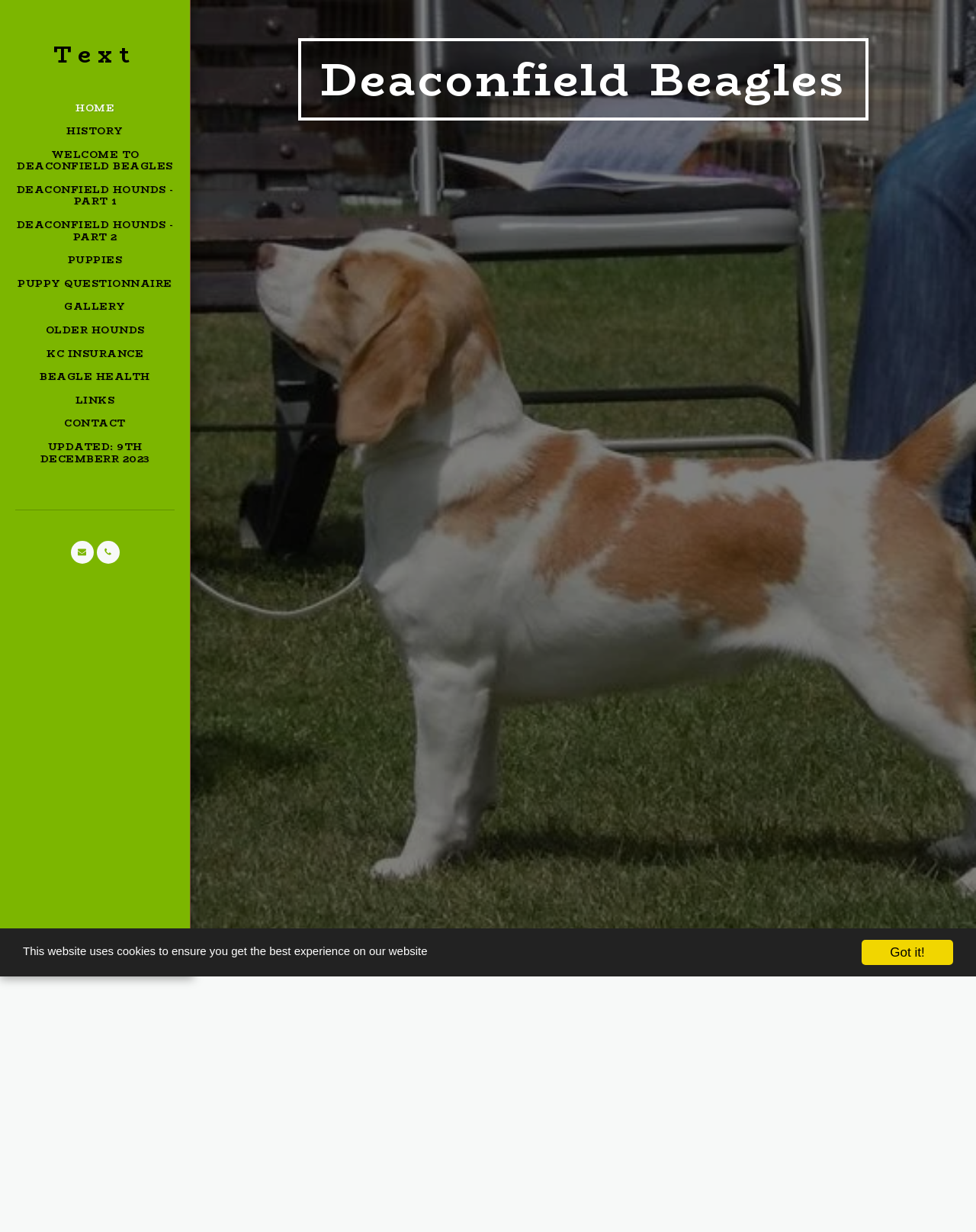Give a detailed account of the webpage, highlighting key information.

The webpage is about Deaconfield Beagles, a website that appears to be dedicated to a beagle breed or a beagle-related organization. 

At the top right corner, there is a link "Got it!" and a static text "This website uses cookies to ensure you get the best experience on our website" positioned next to it. 

Below these elements, there is a navigation menu with multiple links, including "HOME", "HISTORY", "WELCOME TO DEACONFIELD BEAGLES", and others. These links are aligned vertically and are positioned at the top left section of the webpage. 

To the right of the navigation menu, there is a large table that occupies most of the webpage's width. The table has a heading "Deaconfield Beagles" at the top. 

At the bottom of the webpage, there are two buttons with icons, positioned next to each other. 

Finally, at the very bottom of the webpage, there is a heading "HISTORY" and a link "UPDATED: 9TH DECEMBER 2023".